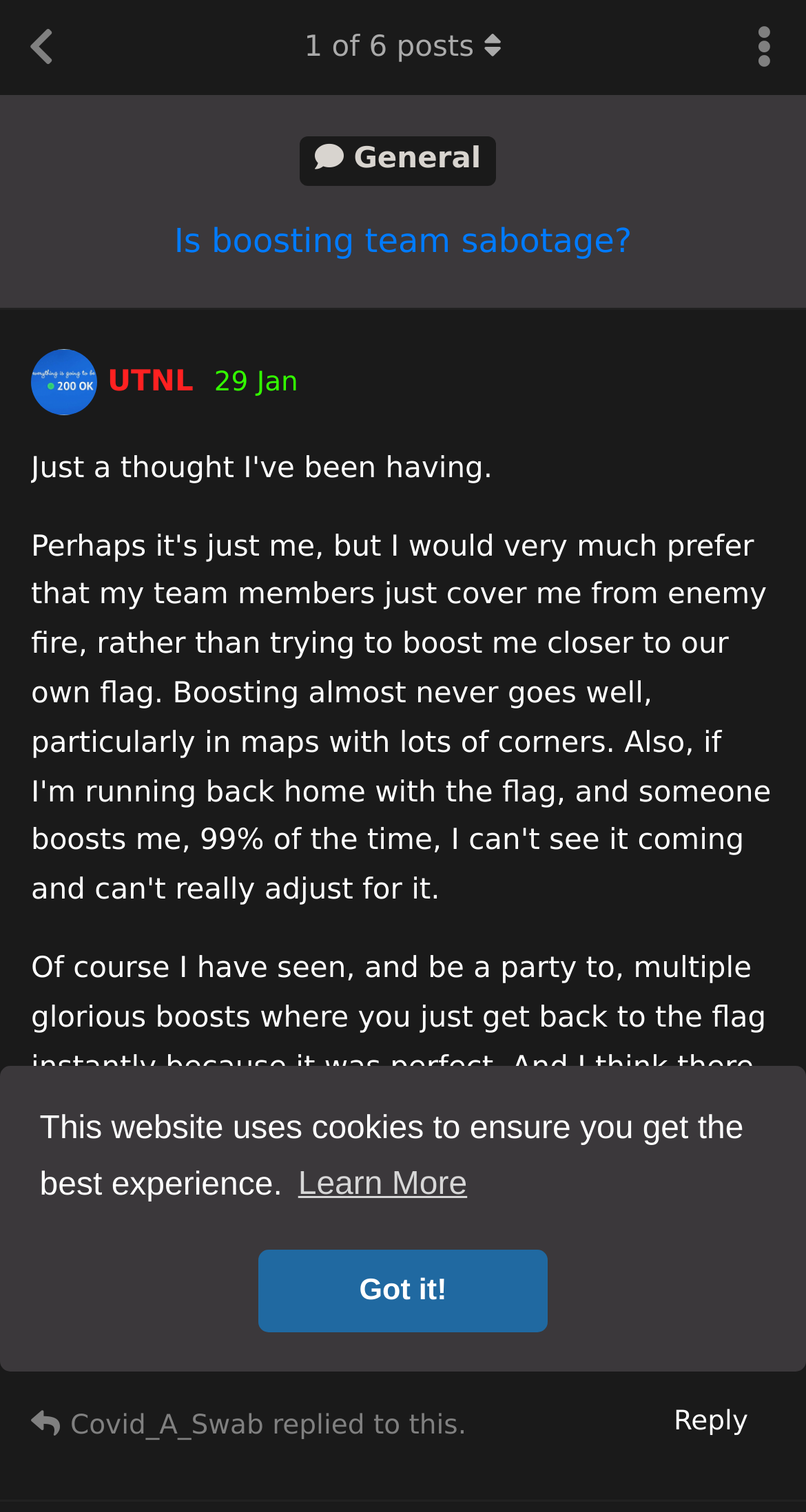Please specify the bounding box coordinates of the clickable region to carry out the following instruction: "Open navigation menu". The coordinates should be four float numbers between 0 and 1, in the format [left, top, right, bottom].

None